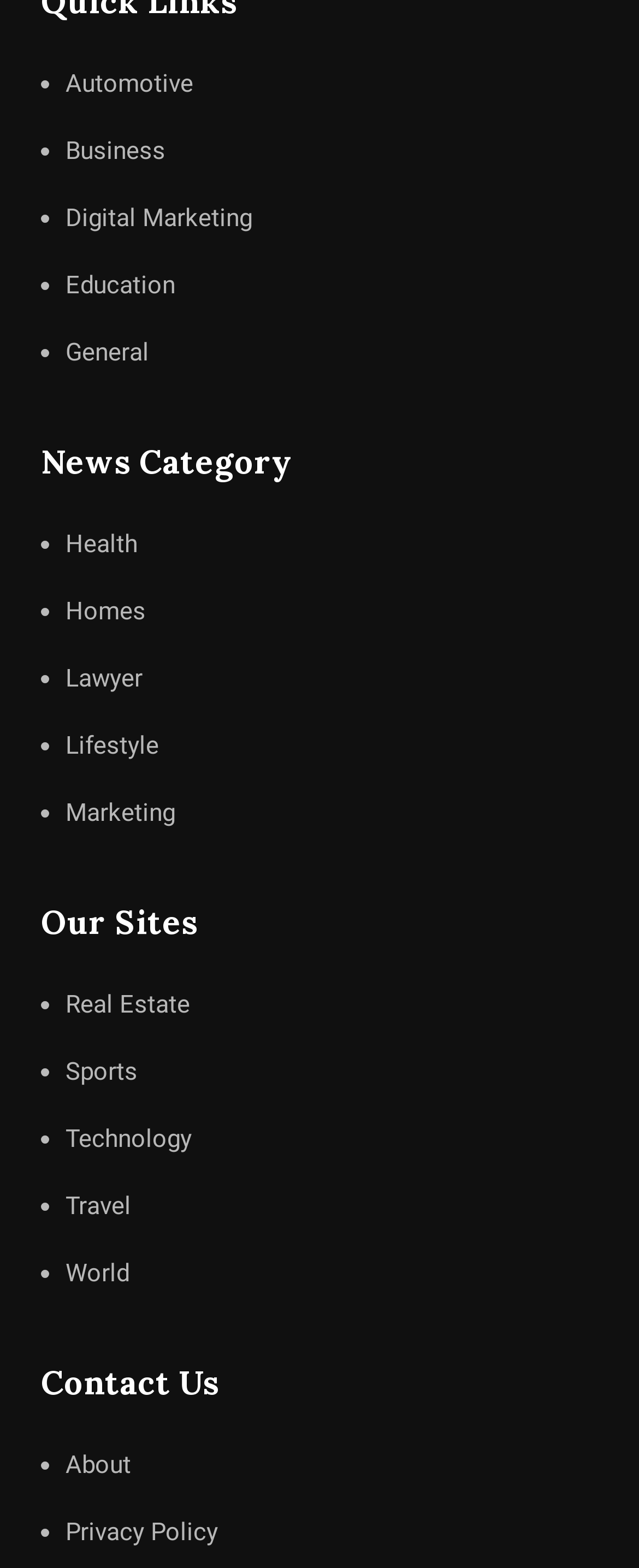Please answer the following query using a single word or phrase: 
What is the last category listed under News Category?

Technology